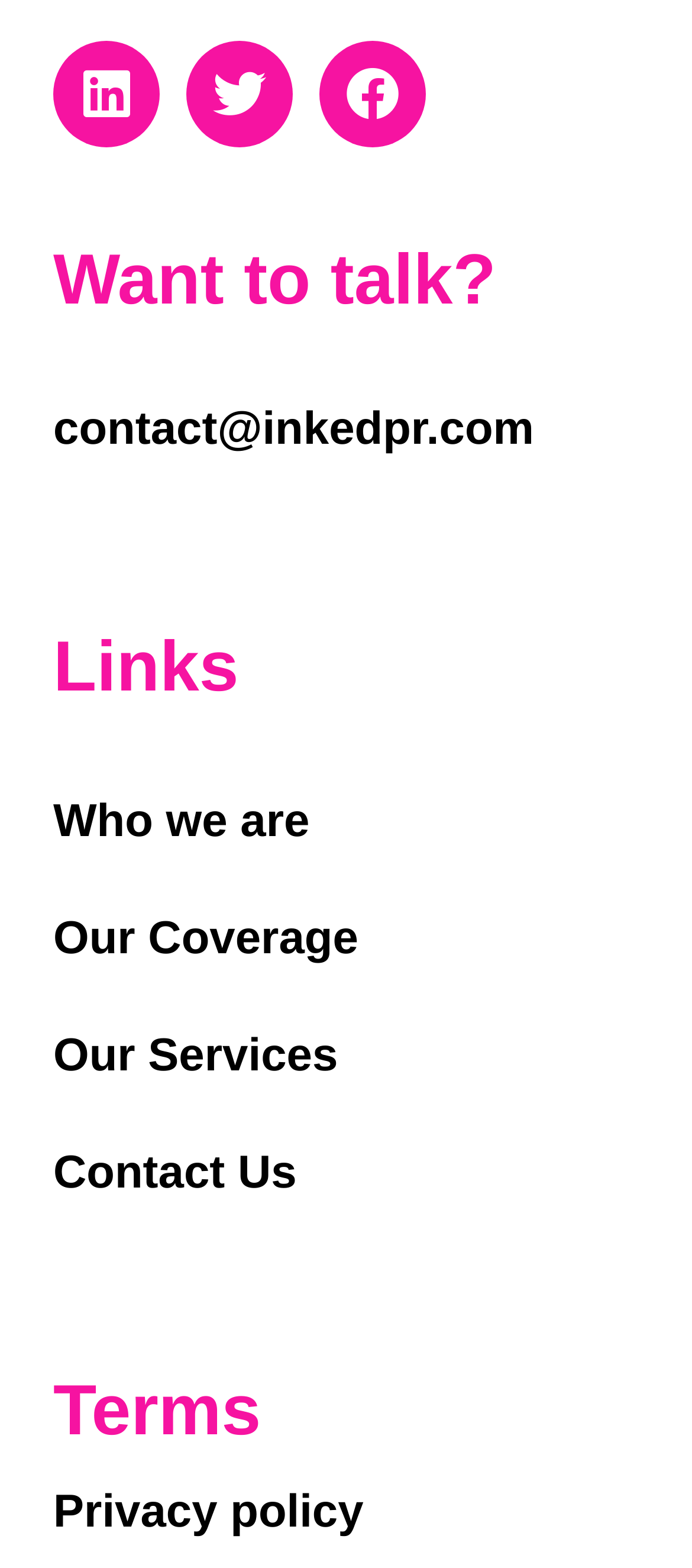Given the webpage screenshot and the description, determine the bounding box coordinates (top-left x, top-left y, bottom-right x, bottom-right y) that define the location of the UI element matching this description: Our Coverage

[0.077, 0.581, 0.518, 0.615]